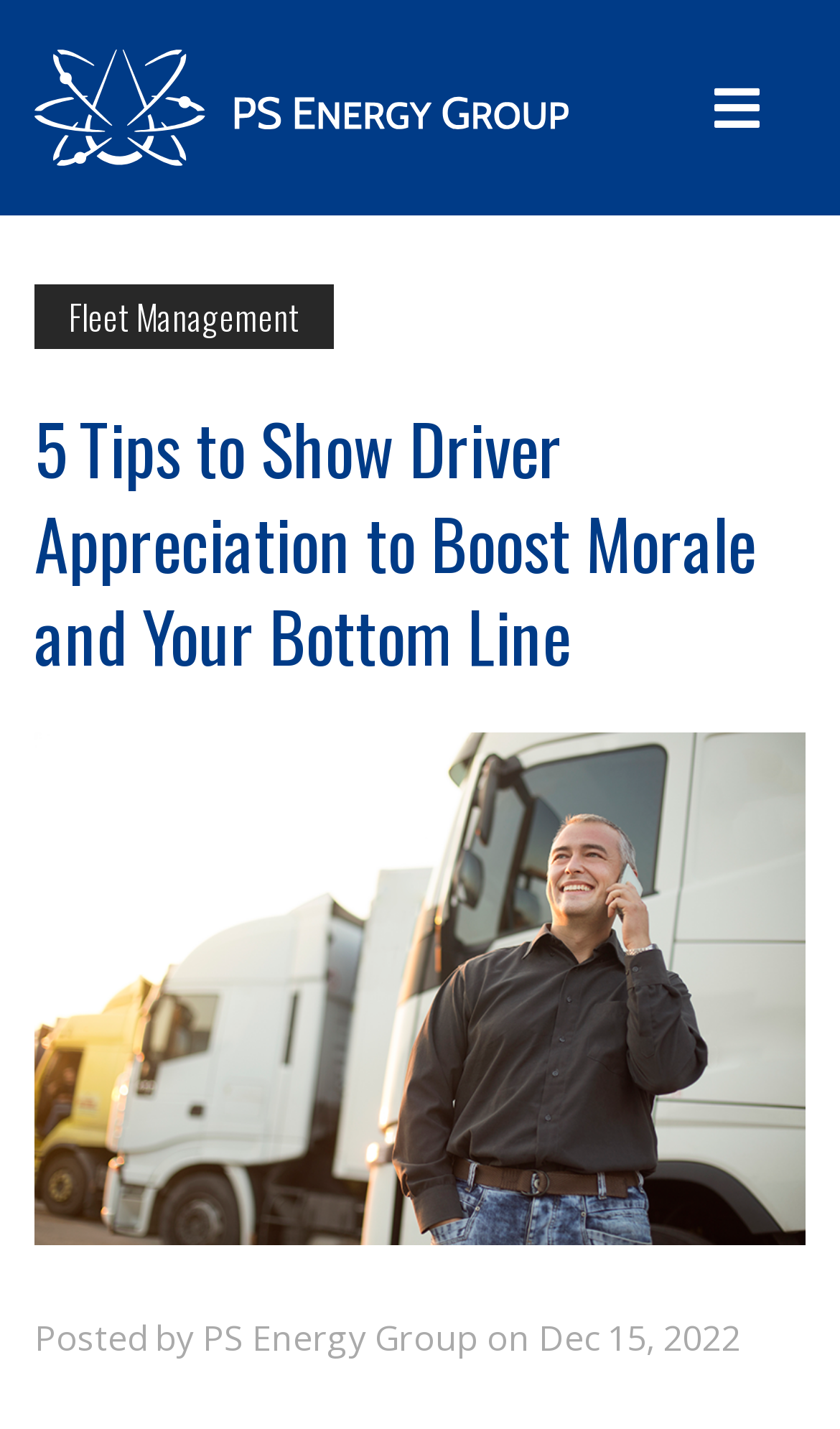Using the information in the image, give a detailed answer to the following question: What is the topic of the article?

The topic of the article can be inferred from the heading '5 Tips to Show Driver Appreciation to Boost Morale and Your Bottom Line', which suggests that the article is about showing appreciation to drivers.